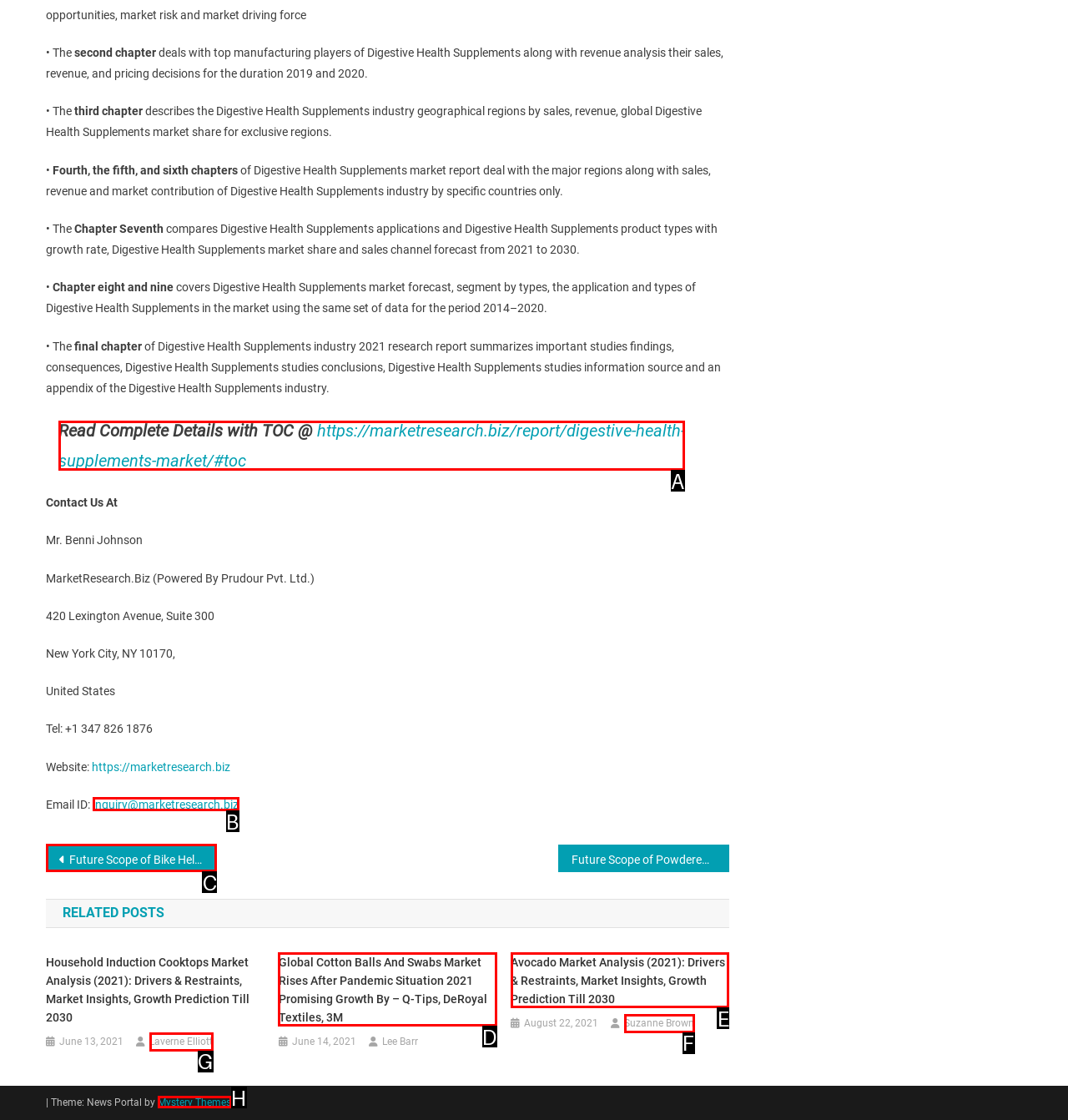To complete the task: Read complete details with TOC, which option should I click? Answer with the appropriate letter from the provided choices.

A